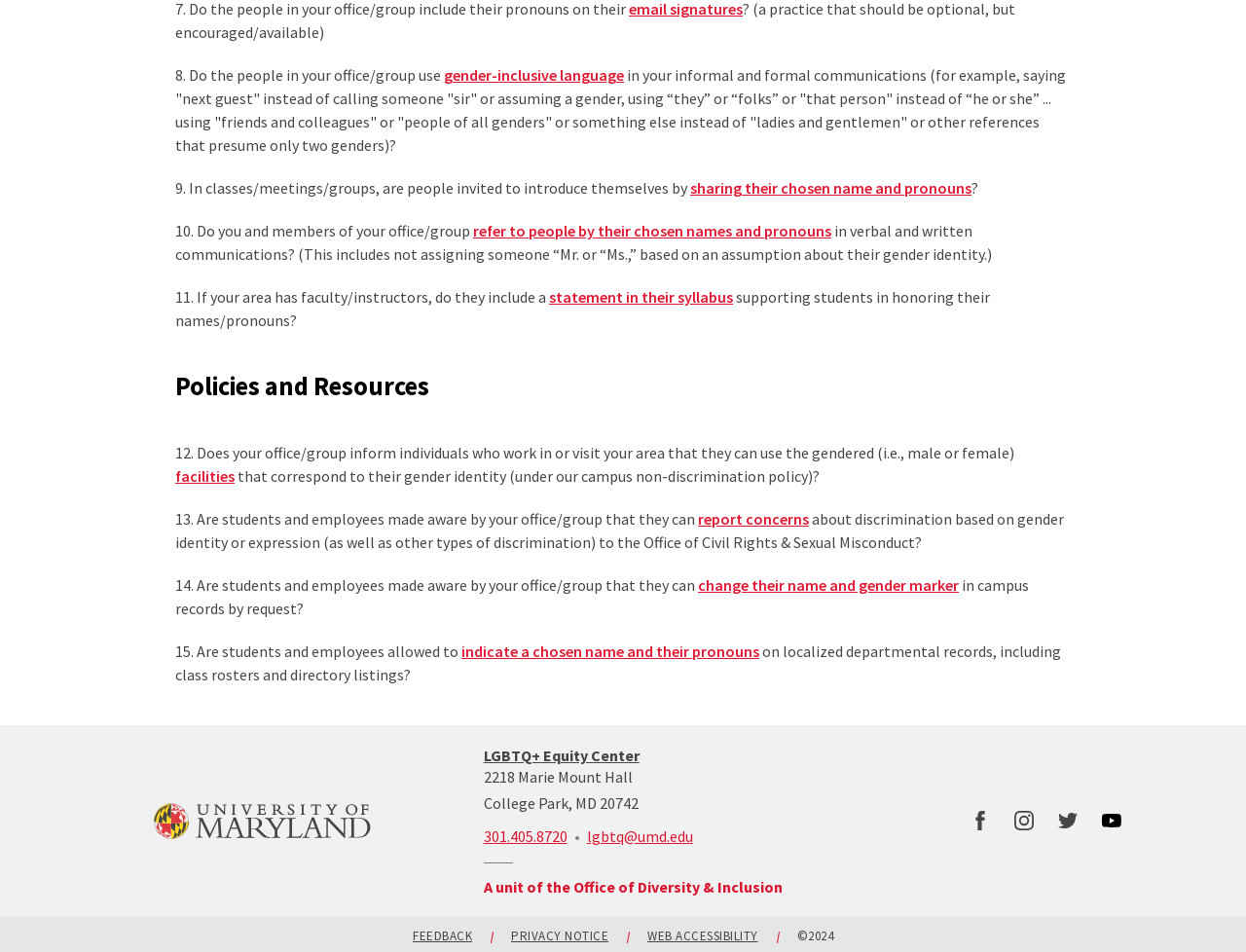How many questions are asked in the webpage?
Please respond to the question with a detailed and well-explained answer.

By counting the numbered questions on the webpage, I found that there are 15 questions in total, ranging from 'Do the people in your office/group use gender-inclusive language?' to 'Are students and employees allowed to indicate a chosen name and their pronouns on localized departmental records?'.